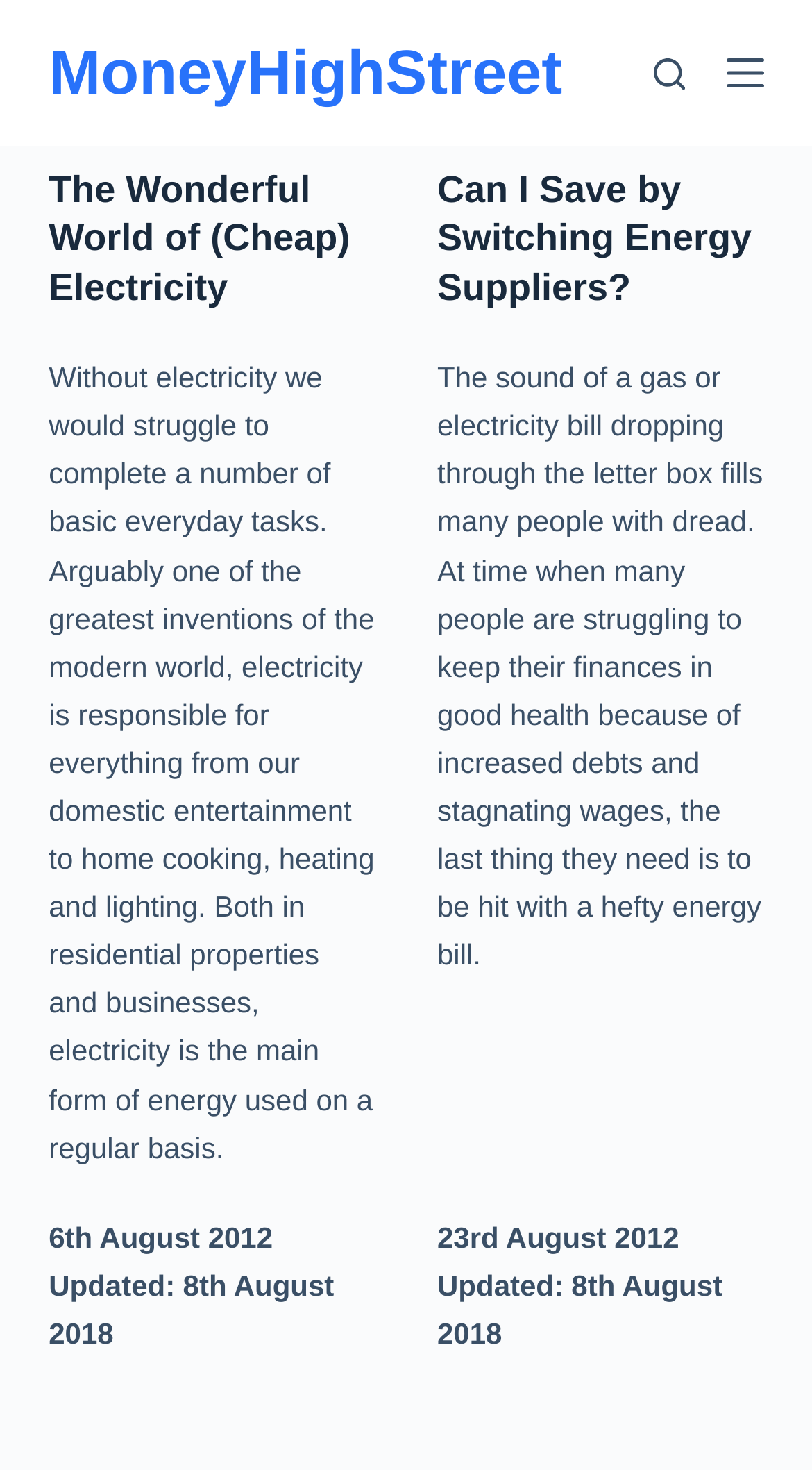What is the date of the last update of the second article?
Using the image, answer in one word or phrase.

8th August 2018